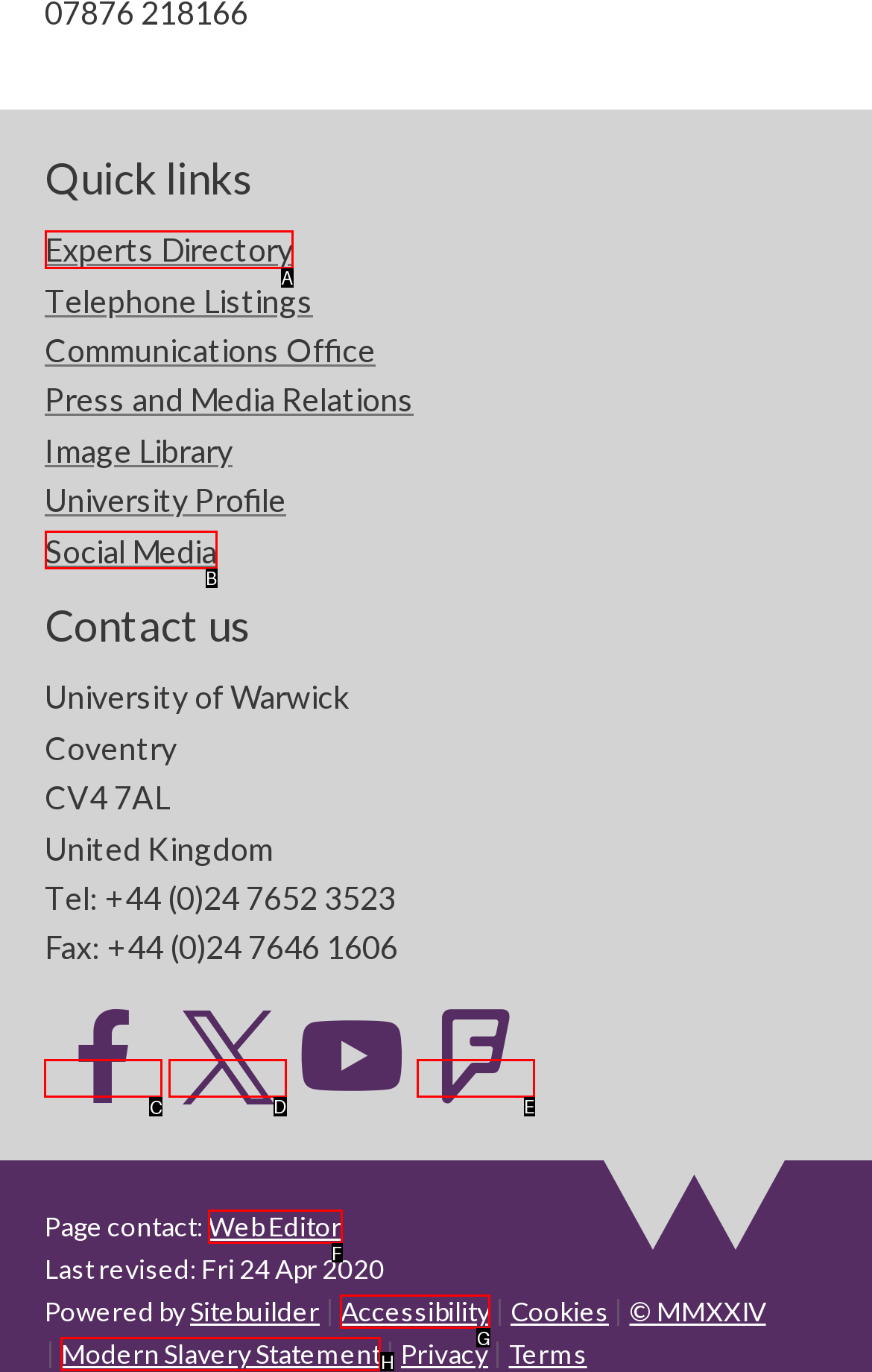Look at the highlighted elements in the screenshot and tell me which letter corresponds to the task: Visit the university's Facebook page.

C